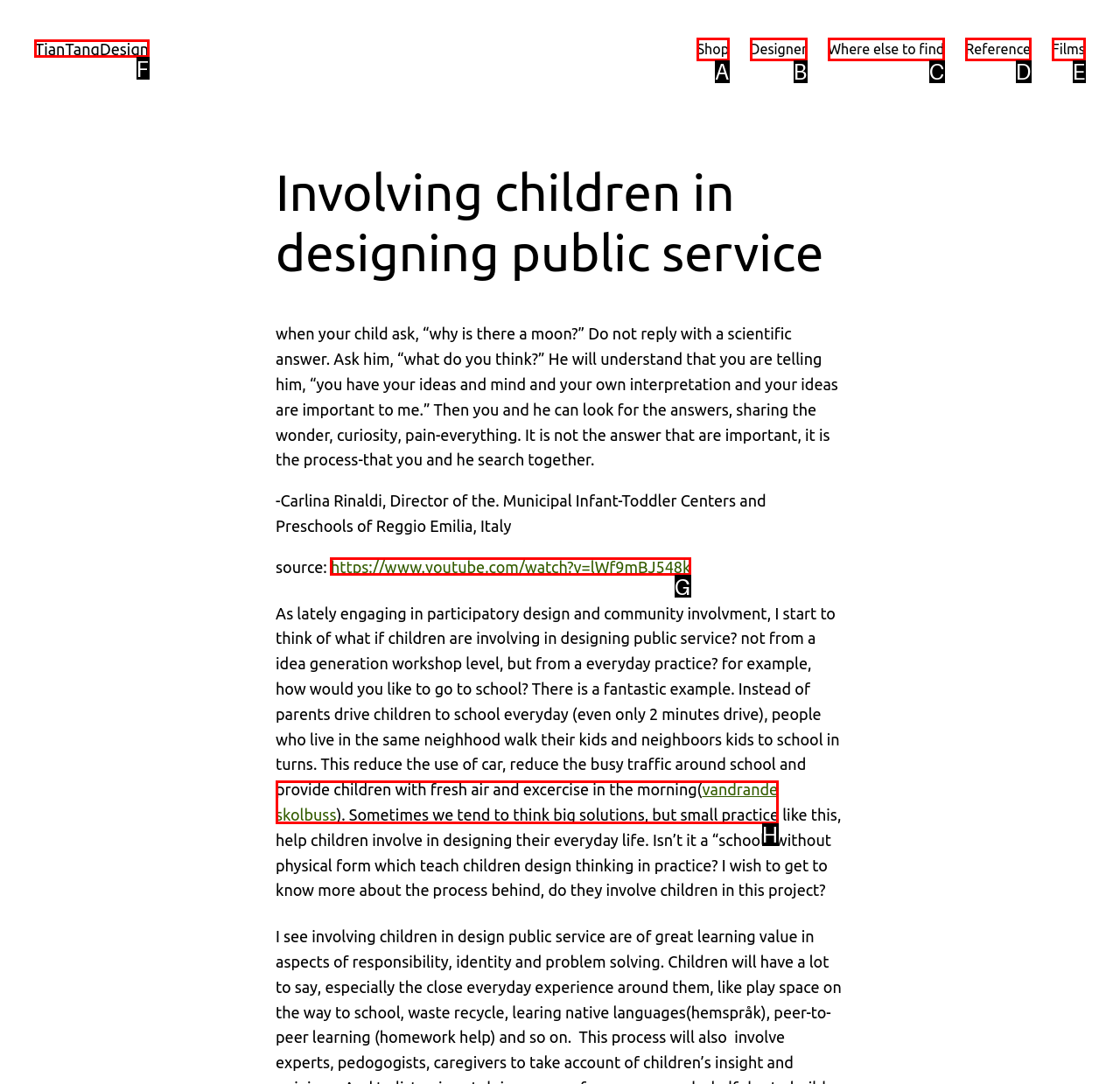Tell me which letter corresponds to the UI element that will allow you to Visit the homepage of TianTangDesign. Answer with the letter directly.

F